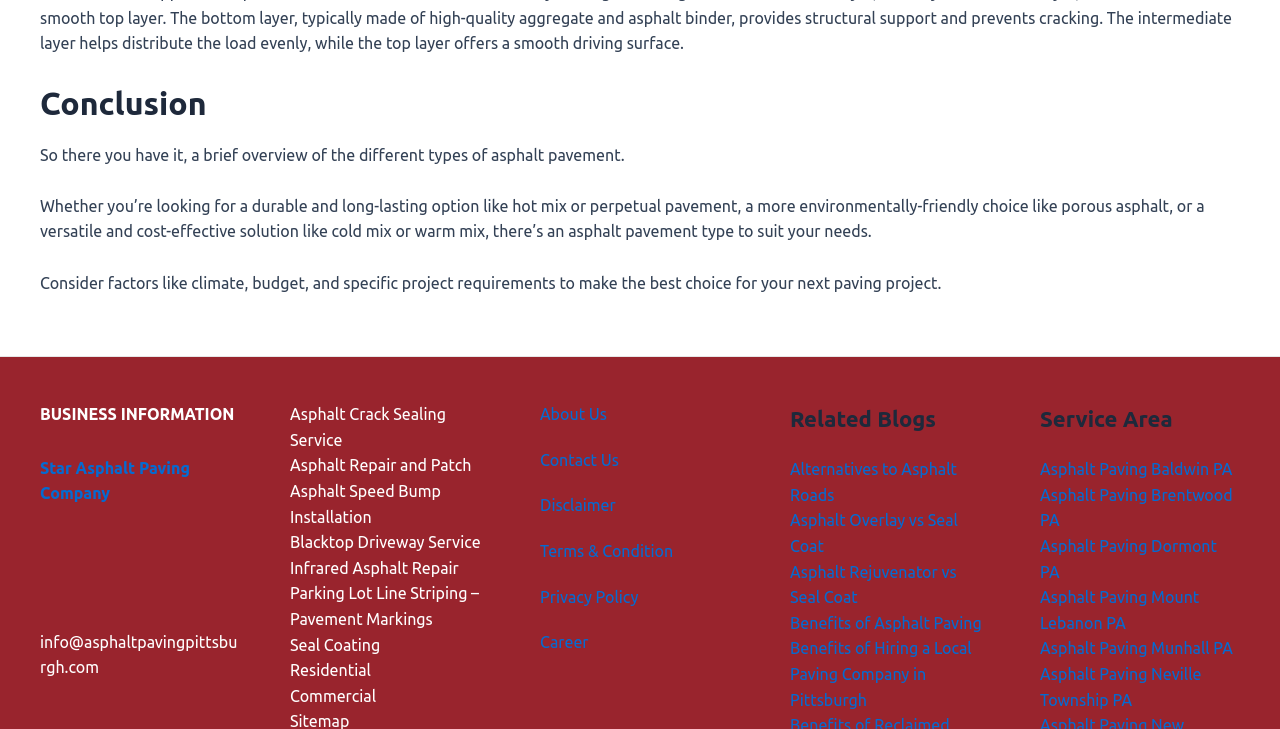What is the name of the company mentioned on this webpage?
Please give a detailed and elaborate answer to the question based on the image.

The link 'Star Asphalt Paving Company' is present on the webpage, which suggests that it is the name of the company being referred to. Additionally, the logo of Asphalt Paving Pittsburgh is also displayed, which further supports this conclusion.